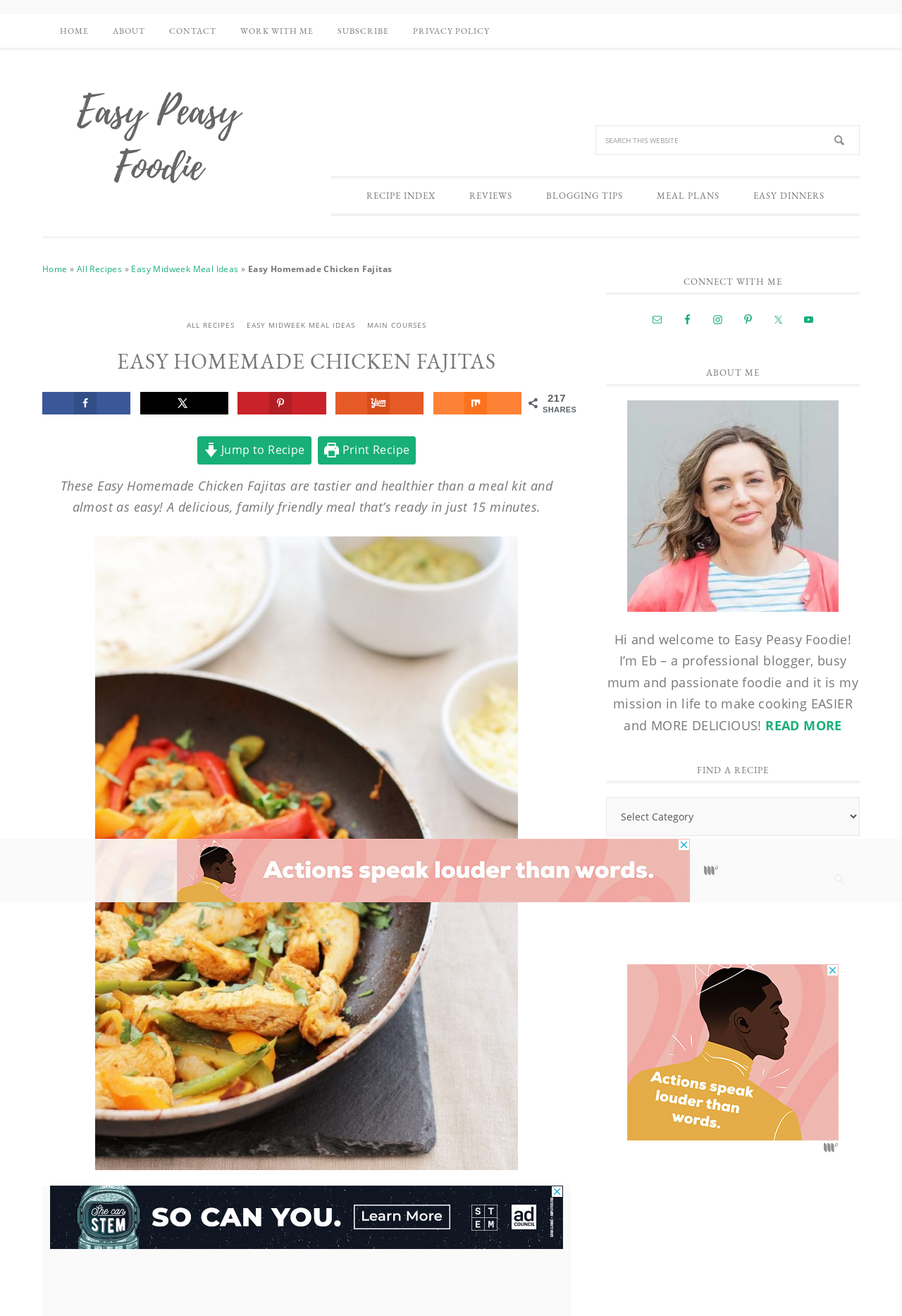Locate the bounding box coordinates of the area you need to click to fulfill this instruction: 'Jump to Recipe'. The coordinates must be in the form of four float numbers ranging from 0 to 1: [left, top, right, bottom].

[0.218, 0.332, 0.345, 0.353]